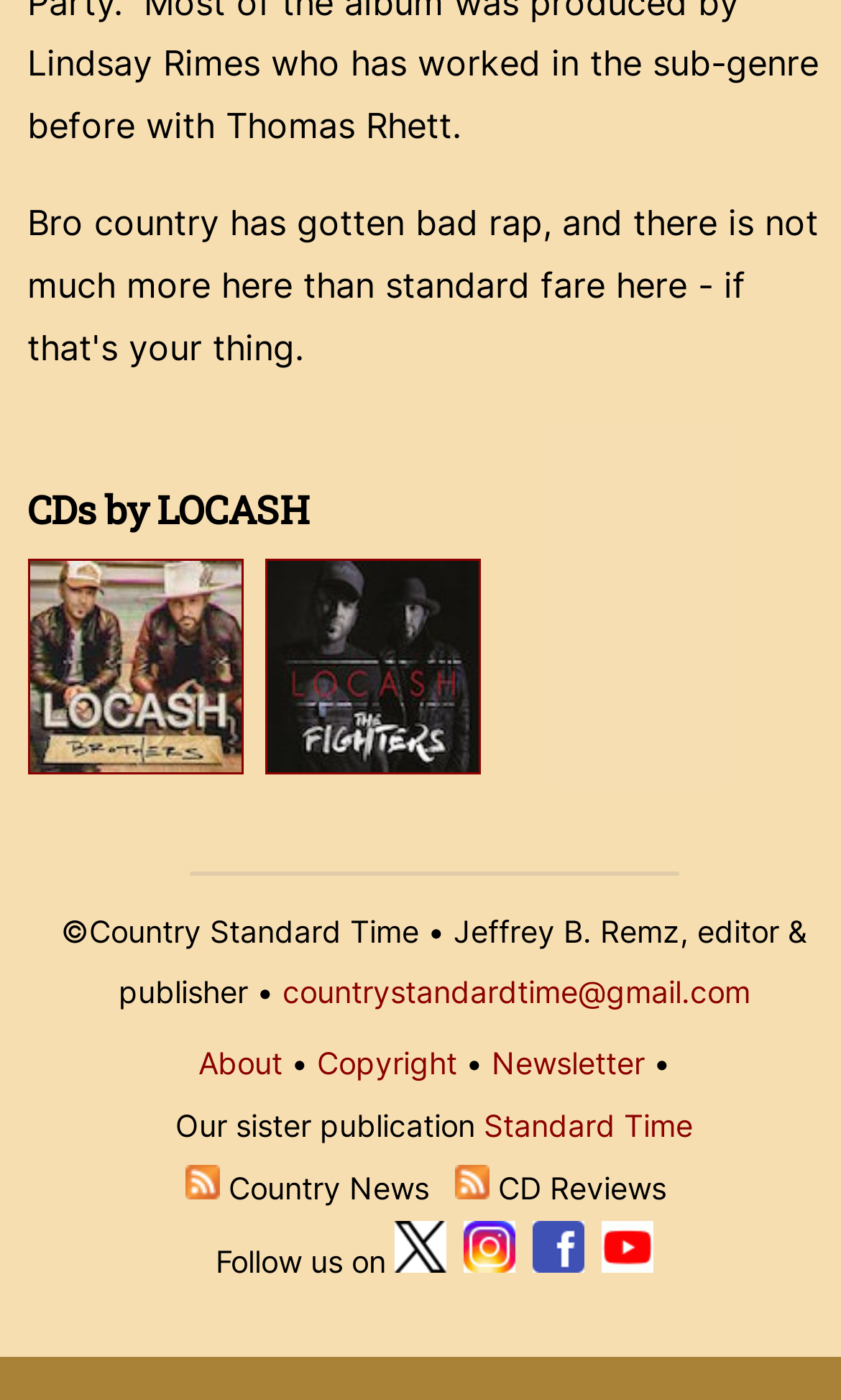Carefully examine the image and provide an in-depth answer to the question: What social media platforms can you follow the publication on?

The webpage has links to Twitter, Instagram, Facebook, and YouTube, each with an associated image, indicating that the publication can be followed on these social media platforms.